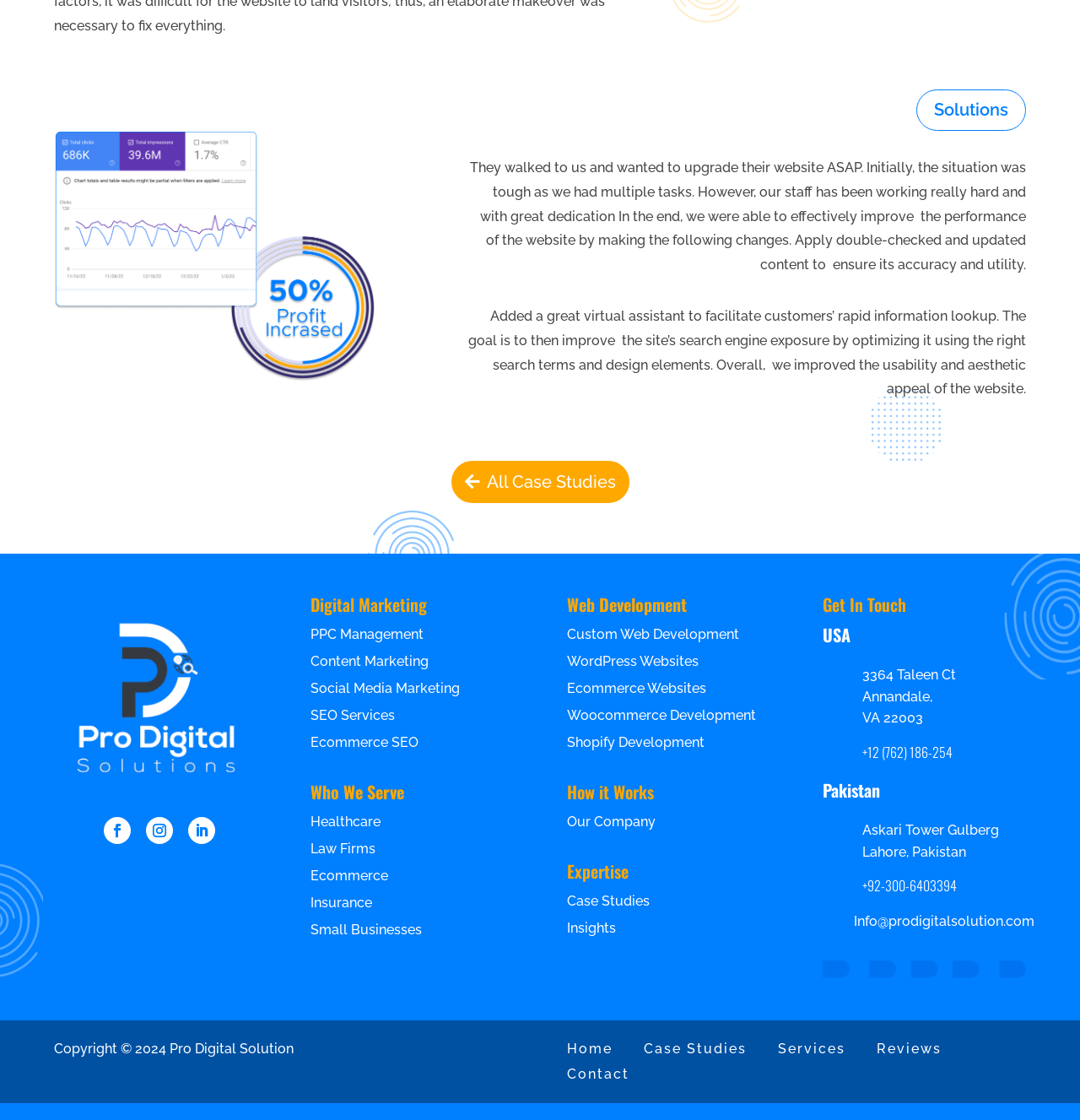Based on the element description, predict the bounding box coordinates (top-left x, top-left y, bottom-right x, bottom-right y) for the UI element in the screenshot: Case Studies

[0.596, 0.932, 0.691, 0.948]